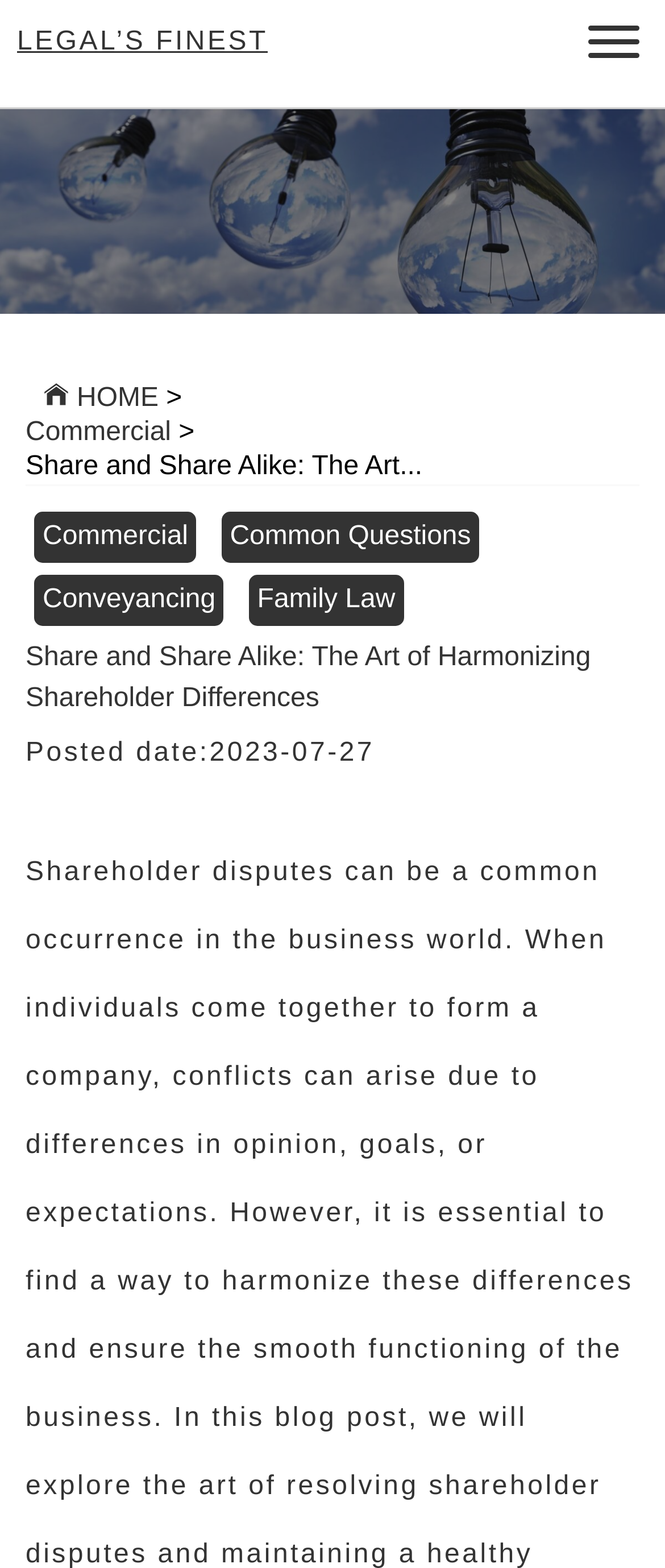Please provide a short answer using a single word or phrase for the question:
What is the name of the law firm?

Legal's Finest